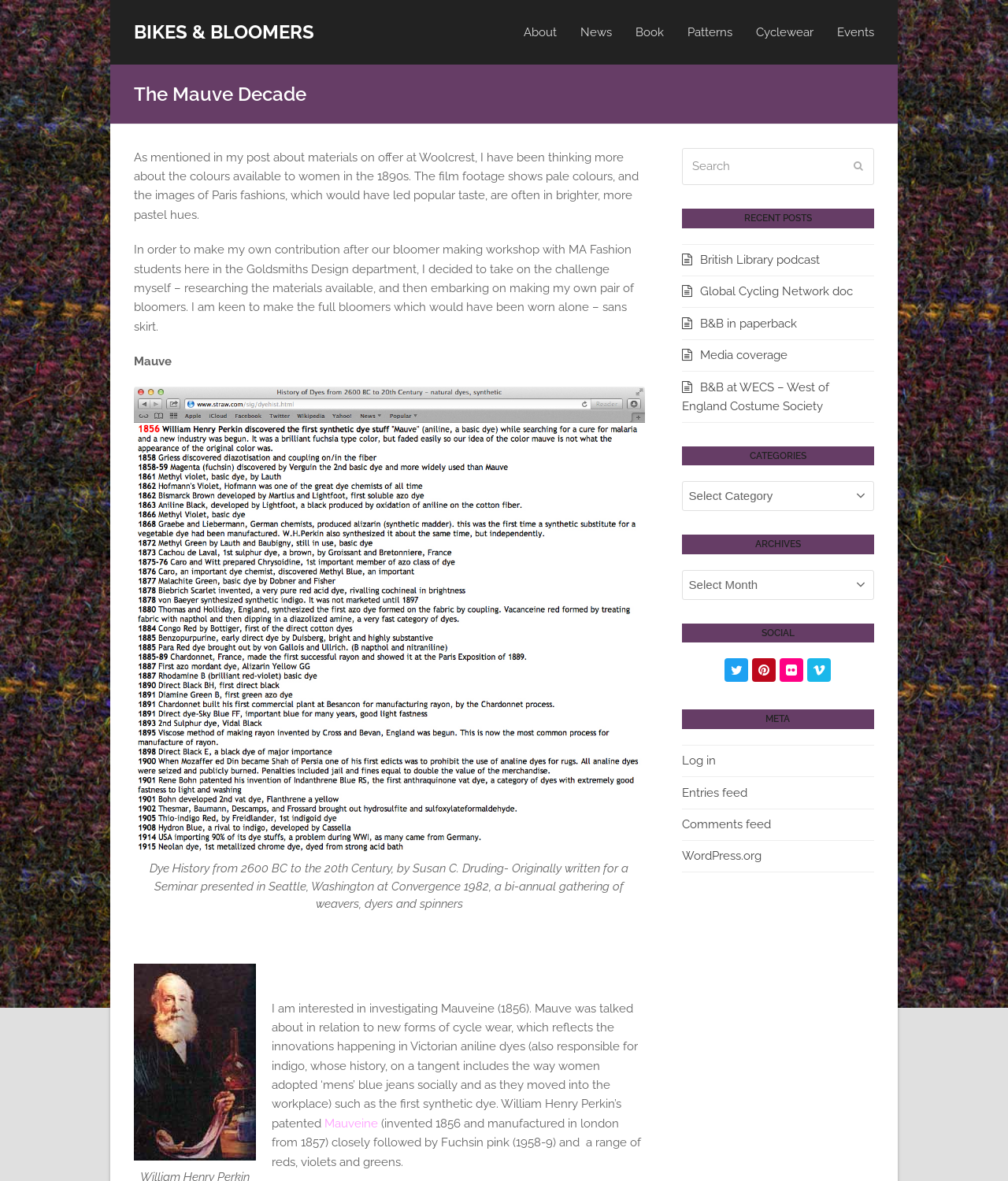Locate the bounding box coordinates of the element that should be clicked to fulfill the instruction: "Check the 'Twitter' social link".

[0.719, 0.558, 0.742, 0.578]